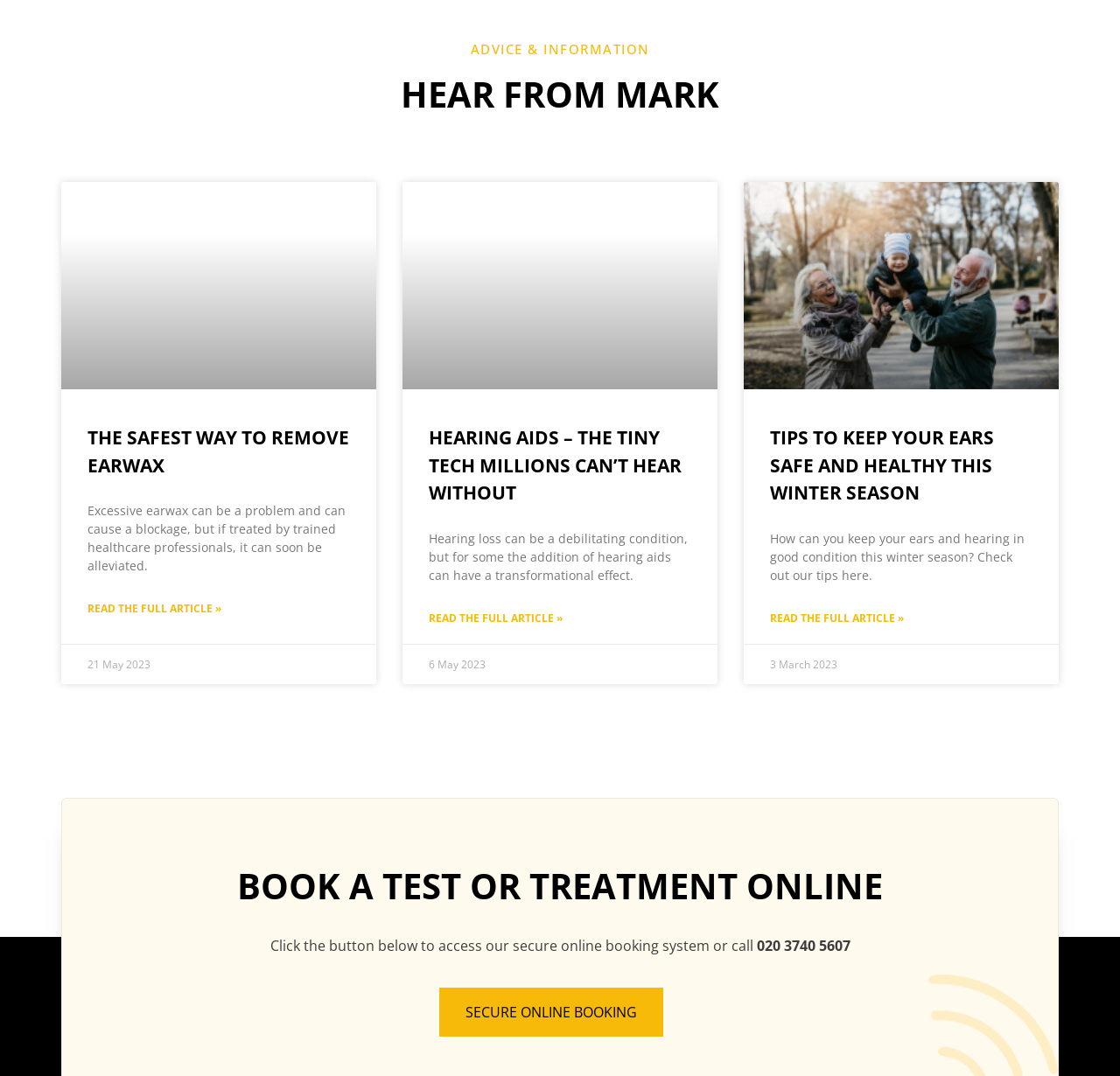Please locate the bounding box coordinates of the region I need to click to follow this instruction: "Click the SECURE ONLINE BOOKING button".

[0.392, 0.918, 0.592, 0.963]